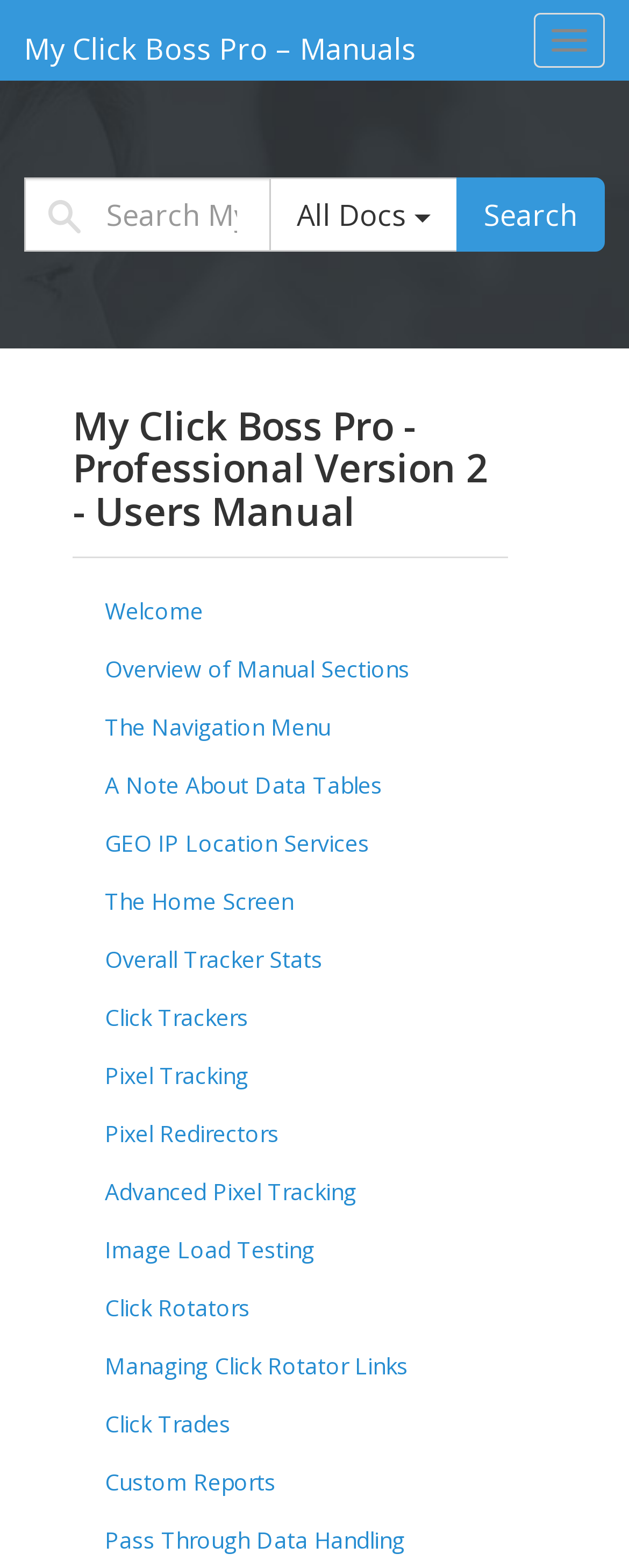Specify the bounding box coordinates of the area to click in order to follow the given instruction: "Click on All Docs."

[0.428, 0.113, 0.728, 0.16]